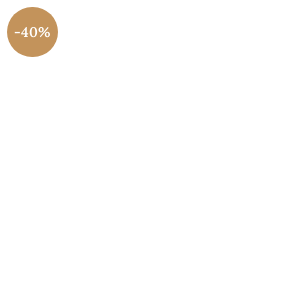Give a thorough caption for the picture.

This image showcases a striking golden yellow crinkle chiffon long shirt adorned with elaborate embellishments on its neckline, complemented by intricate, ornamental motifs throughout the fabric. The design includes delightful frill detailing at the armhole and features a stylish round neckline. The shirt is fully lined and has a concealed back zip closure for a seamless look, enhanced by Banarsi edges for added elegance. Accompanying the shirt are black crepe silk flared pants, known as sharara or Palazzo pants, meticulously detailed with exquisite embellishments at the hem.

The design captures a blend of modern fashion trends with traditional elements, ideal for formal and festive occasions. It is currently offered at a 40% discount, highlighting an excellent opportunity for fashion enthusiasts seeking both style and value.